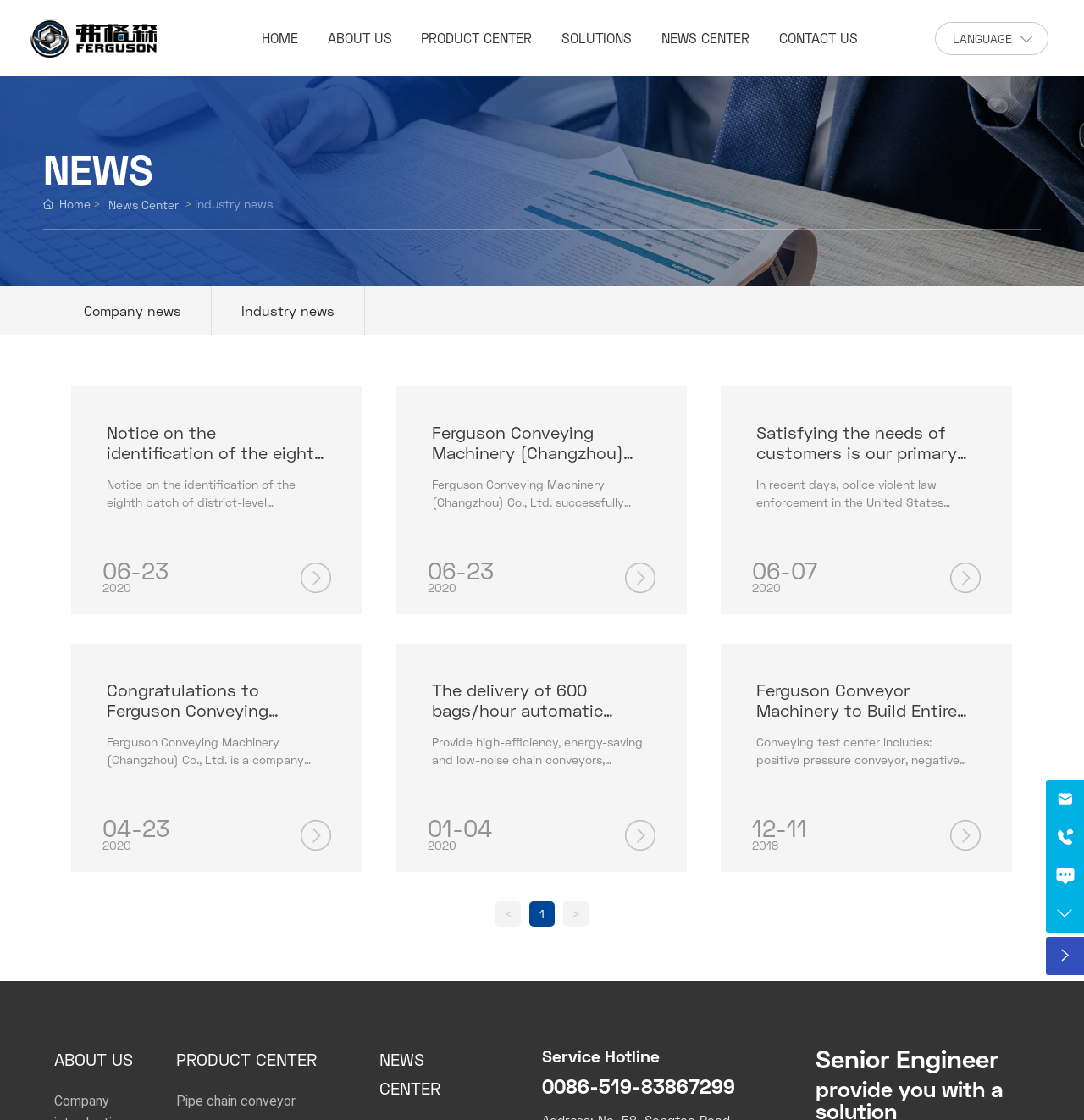Extract the bounding box coordinates for the UI element described by the text: "Pipe chain conveyor". The coordinates should be in the form of [left, top, right, bottom] with values between 0 and 1.

[0.163, 0.974, 0.273, 0.99]